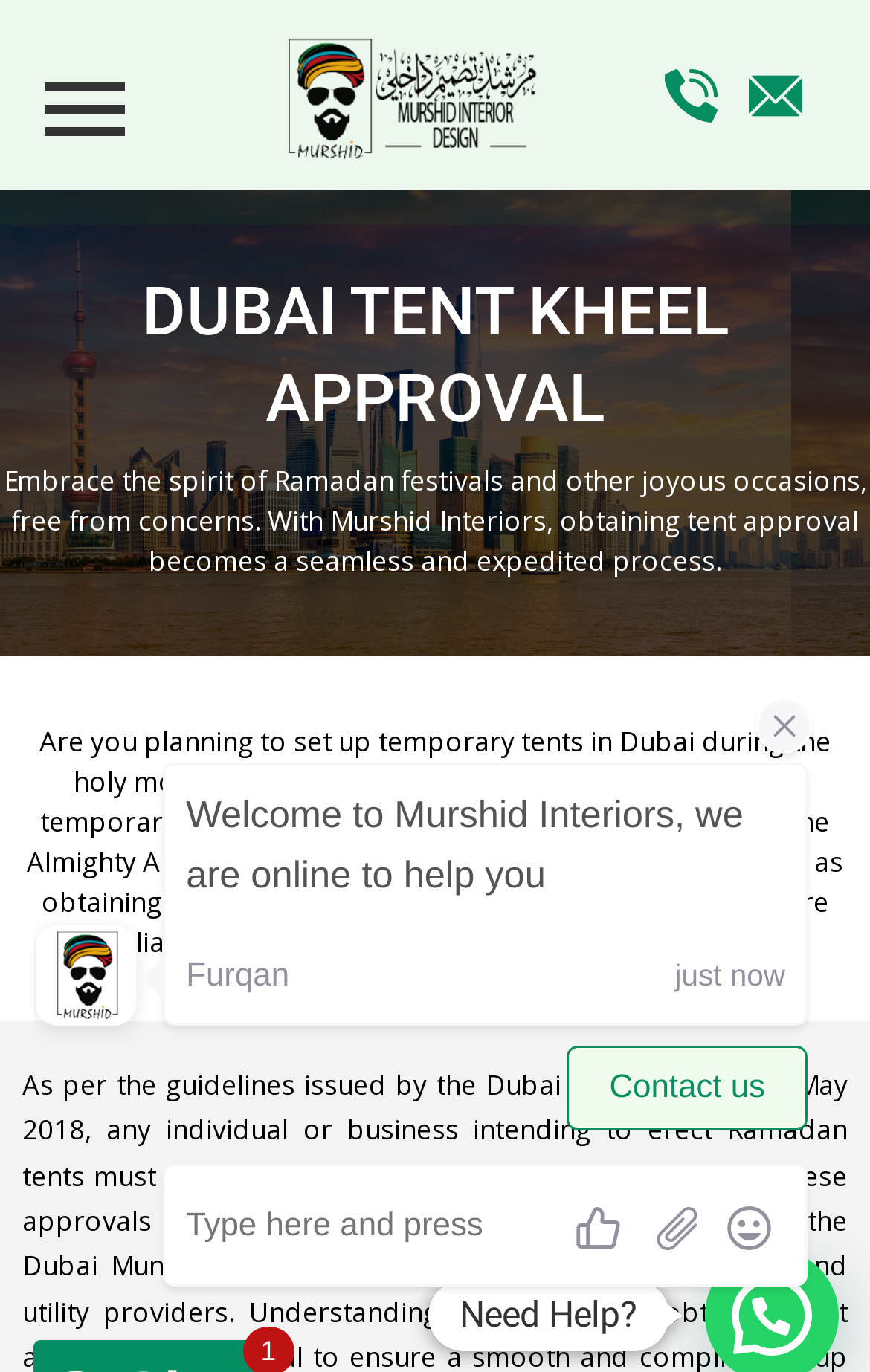What can I do if I need help?
Based on the visual information, provide a detailed and comprehensive answer.

The webpage has a 'Need Help?' section, which suggests that if I need help, I can contact the service provider, likely through the chat widget or other contact methods available on the webpage.